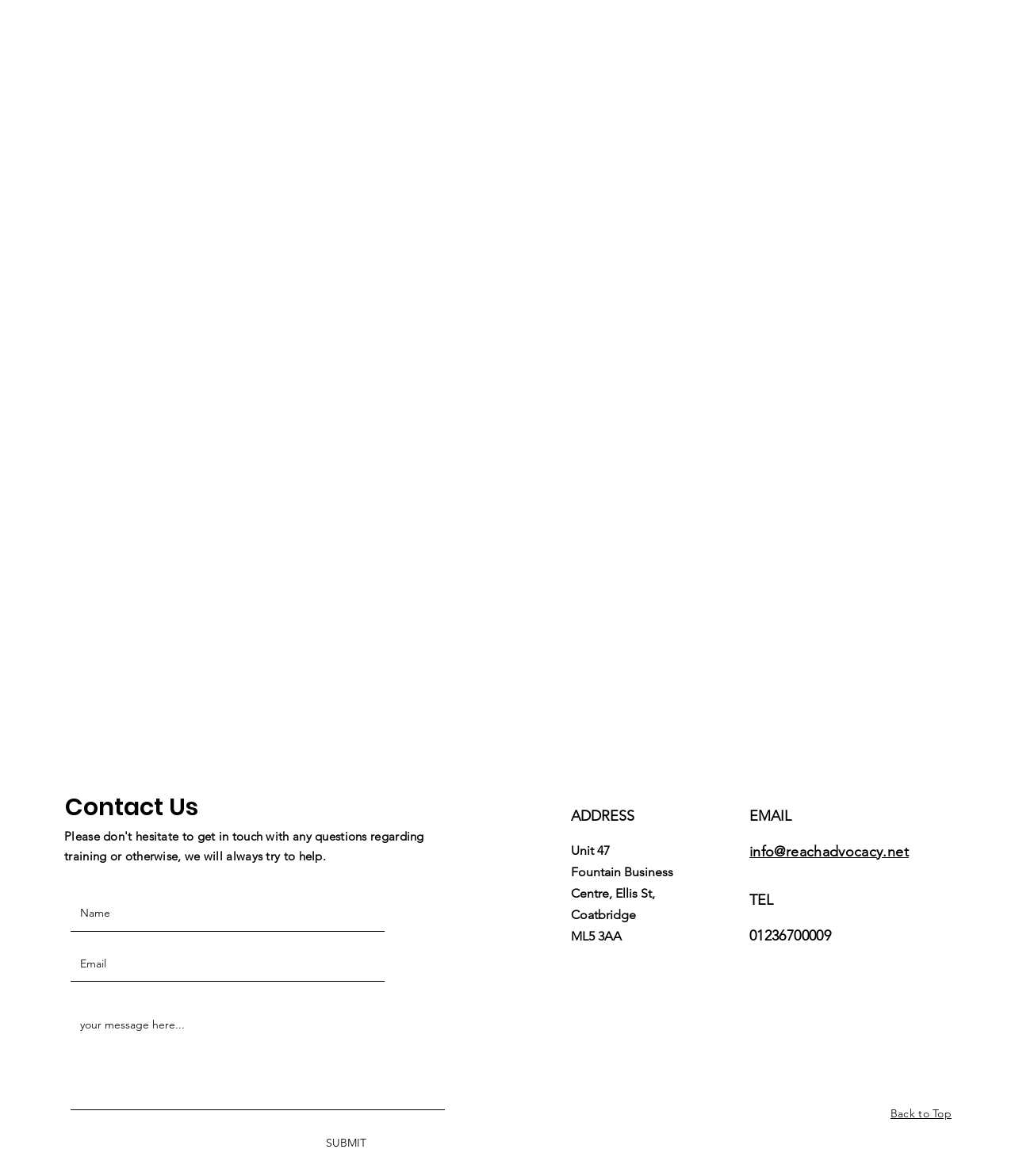Reply to the question with a single word or phrase:
What is the approach mentioned to address health inequalities?

Human Rights Based approach